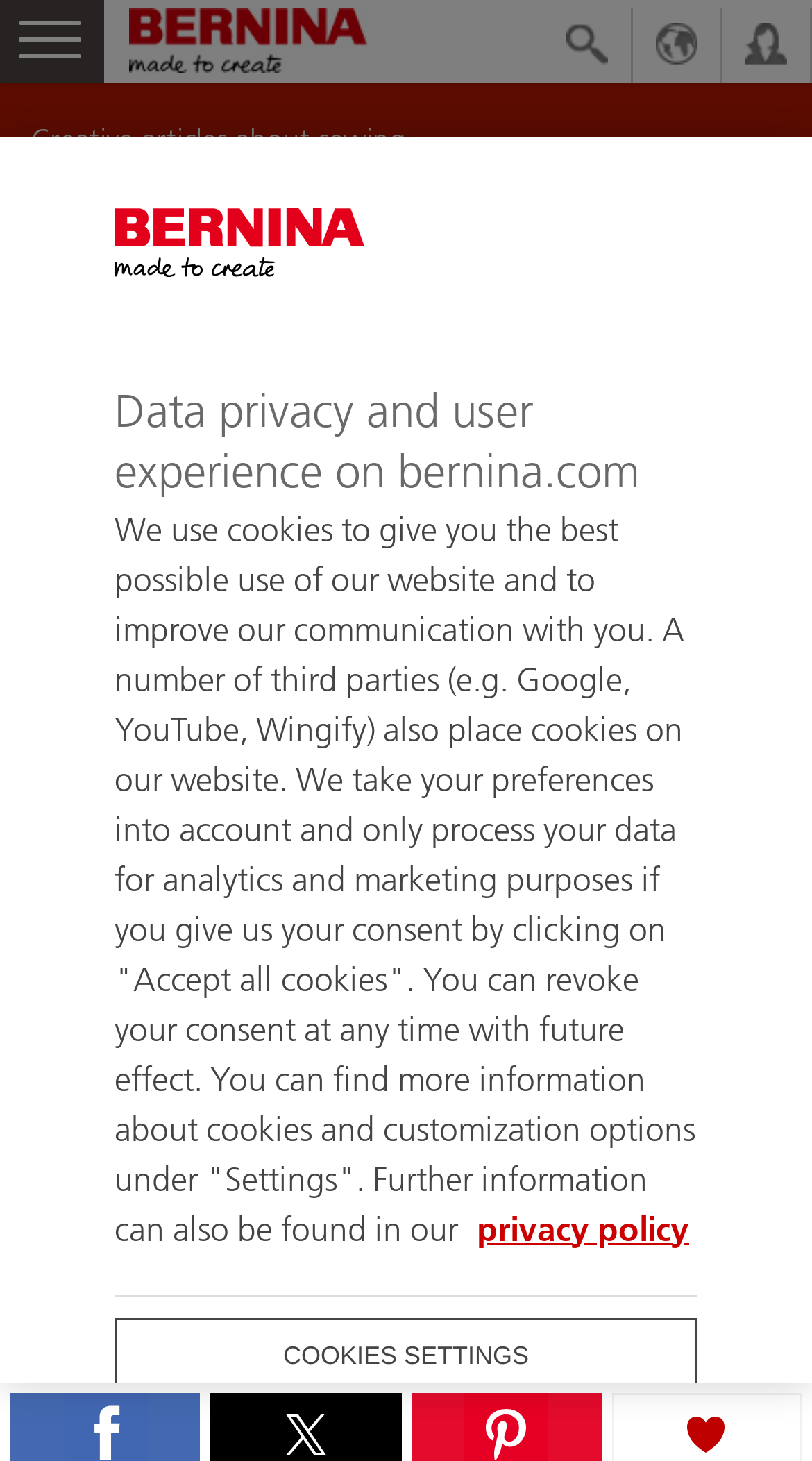Please specify the bounding box coordinates of the clickable region to carry out the following instruction: "Comment on the post". The coordinates should be four float numbers between 0 and 1, in the format [left, top, right, bottom].

[0.633, 0.285, 0.897, 0.312]